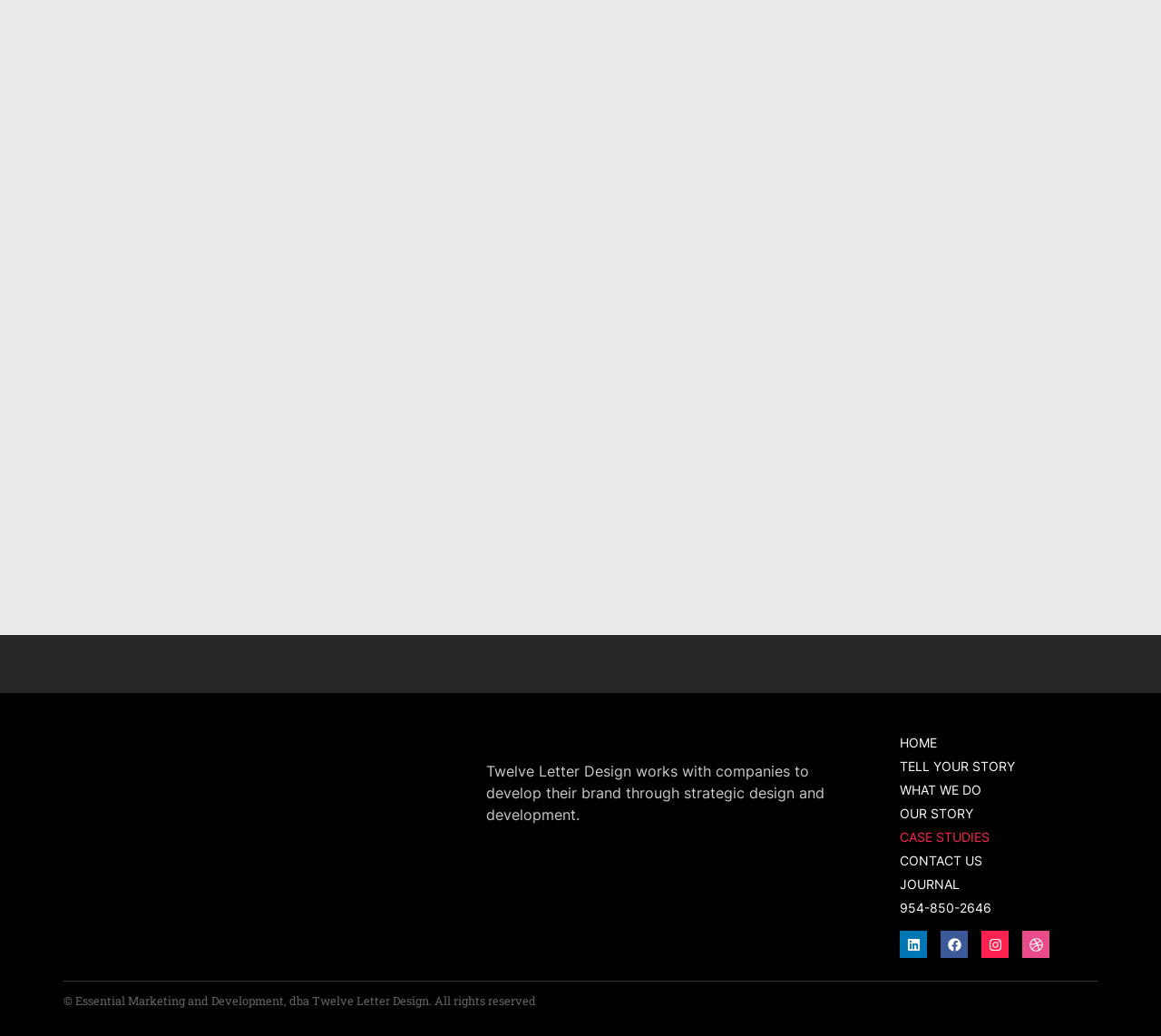Based on the element description Tell your story, identify the bounding box coordinates for the UI element. The coordinates should be in the format (top-left x, top-left y, bottom-right x, bottom-right y) and within the 0 to 1 range.

[0.775, 0.729, 0.938, 0.752]